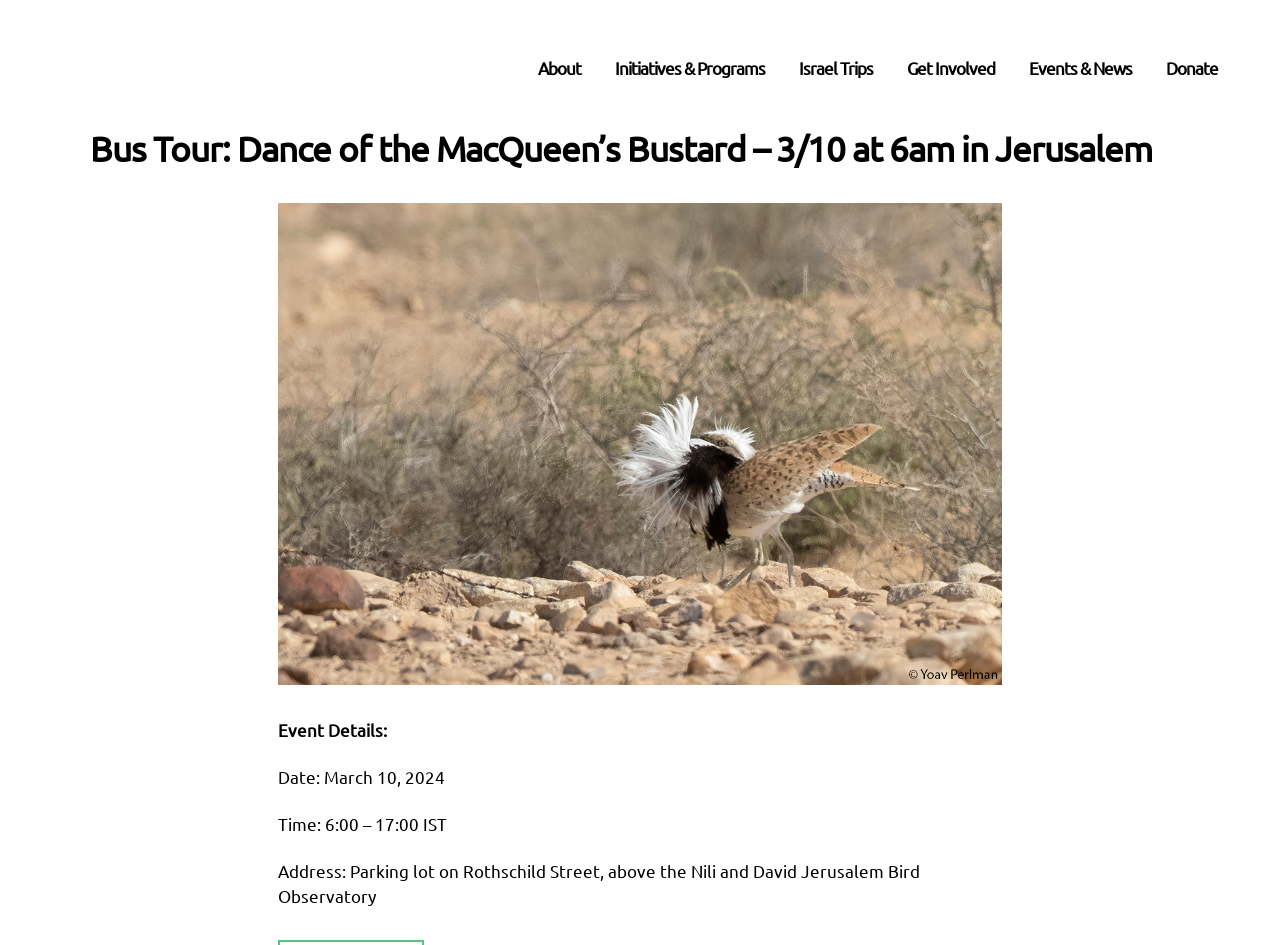Provide a one-word or short-phrase answer to the question:
What is the ratio of the image width to the page width?

0.566